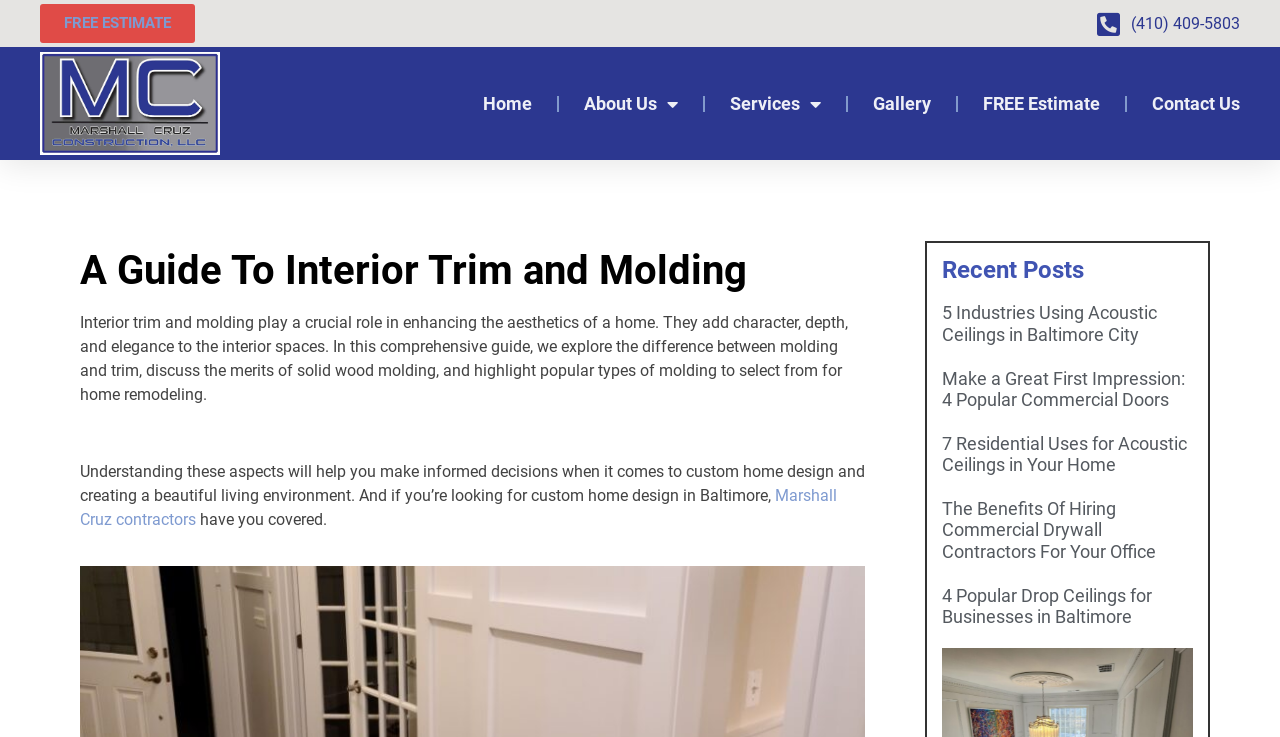Locate the bounding box coordinates of the element to click to perform the following action: 'Visit the 'About Us' page'. The coordinates should be given as four float values between 0 and 1, in the form of [left, top, right, bottom].

[0.456, 0.109, 0.53, 0.172]